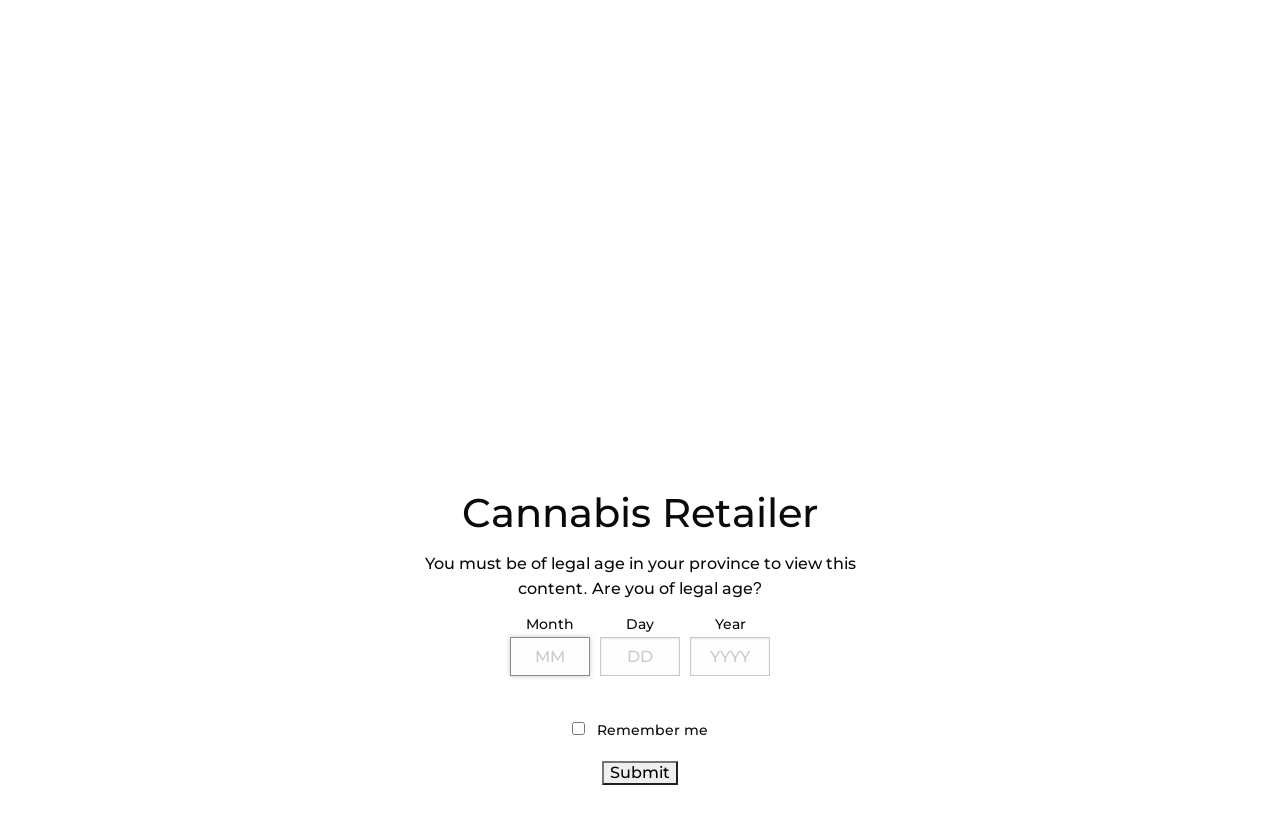Provide the bounding box coordinates of the HTML element described as: "parent_node: Month name="age_gate[m]" placeholder="MM"". The bounding box coordinates should be four float numbers between 0 and 1, i.e., [left, top, right, bottom].

[0.398, 0.759, 0.461, 0.806]